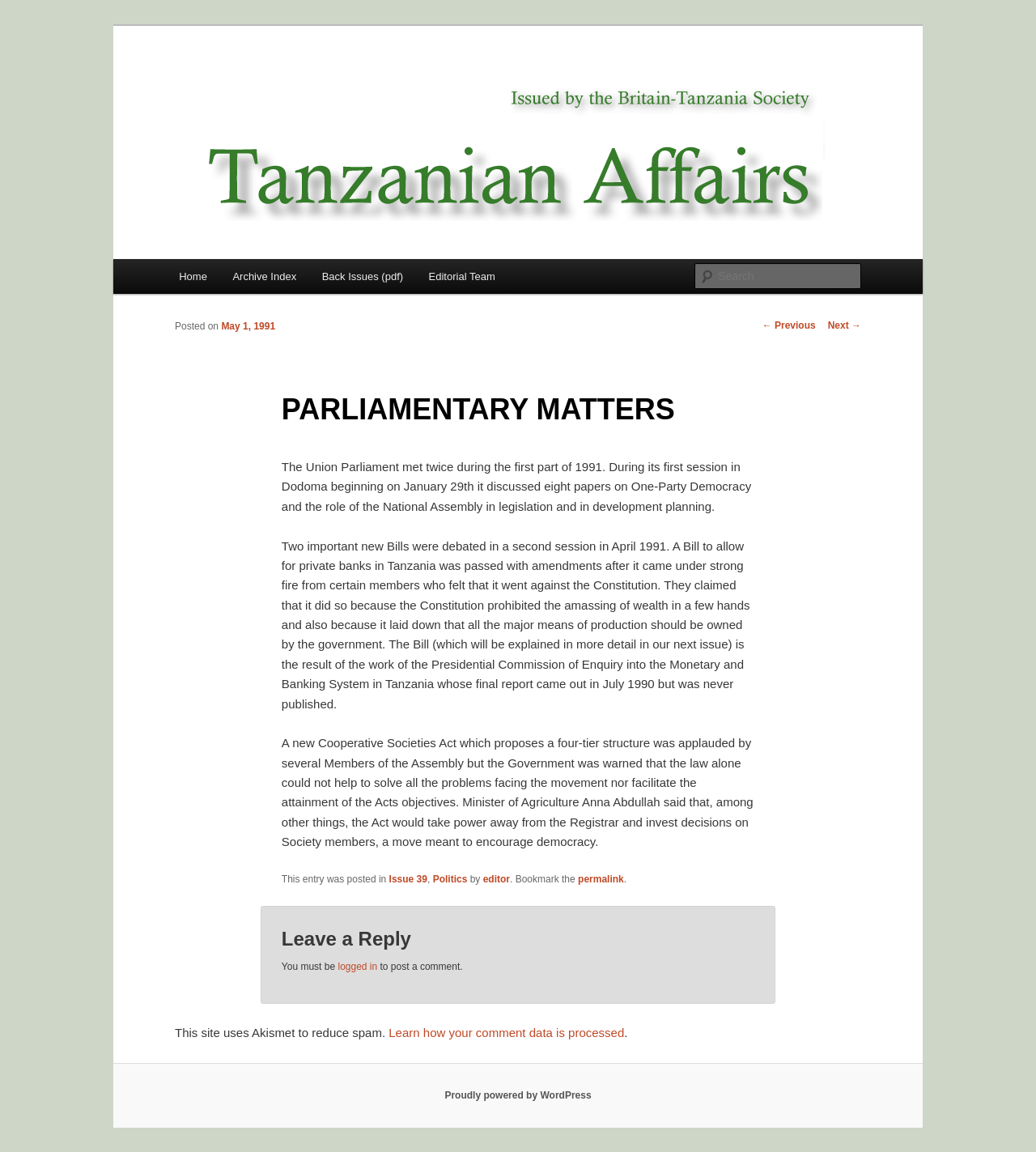Locate the bounding box coordinates of the region to be clicked to comply with the following instruction: "Read the previous post". The coordinates must be four float numbers between 0 and 1, in the form [left, top, right, bottom].

[0.736, 0.278, 0.787, 0.288]